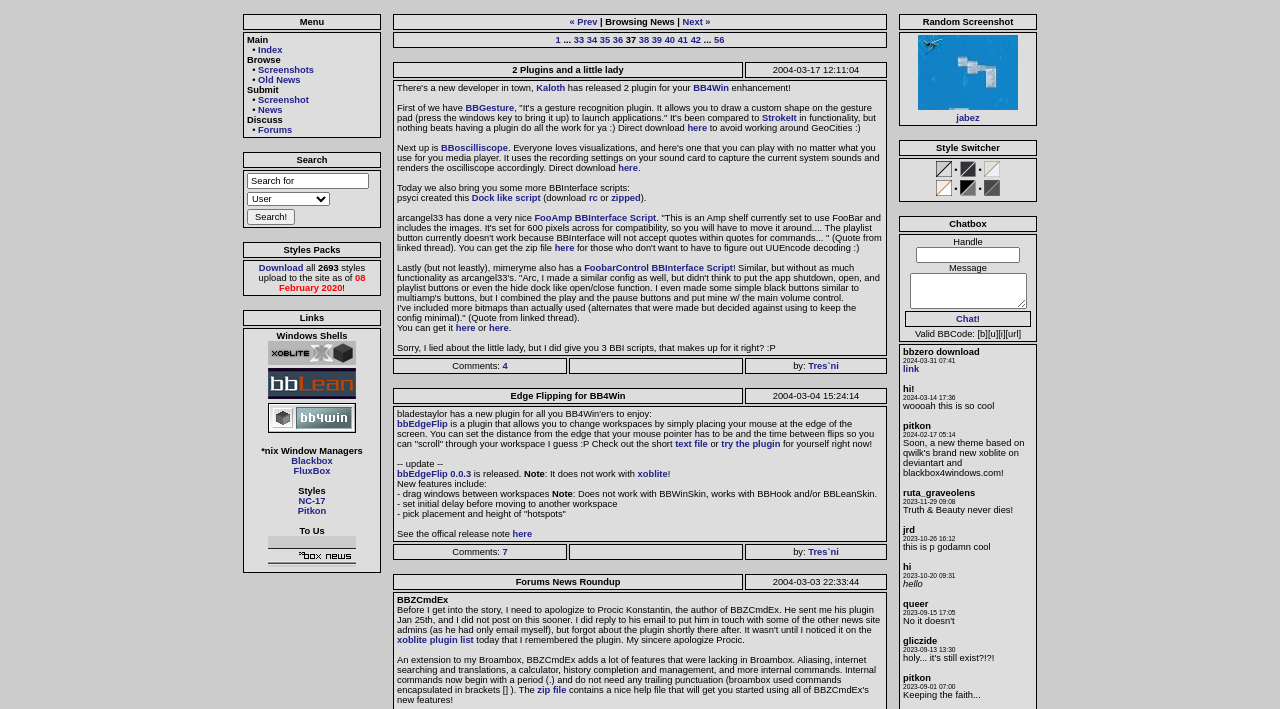Determine the bounding box coordinates of the element's region needed to click to follow the instruction: "Download all 2693 styles". Provide these coordinates as four float numbers between 0 and 1, formatted as [left, top, right, bottom].

[0.202, 0.371, 0.237, 0.385]